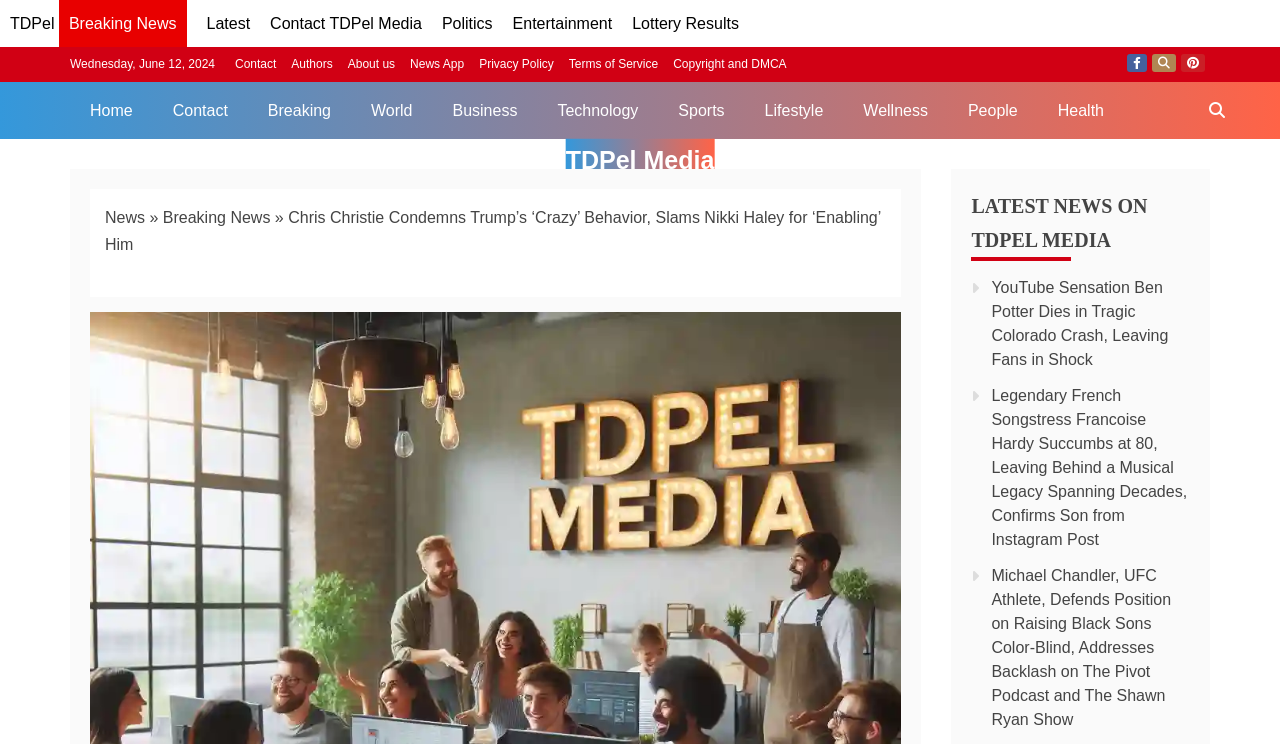Identify the bounding box coordinates necessary to click and complete the given instruction: "Search for something on TDPel Media".

[0.933, 0.11, 0.969, 0.187]